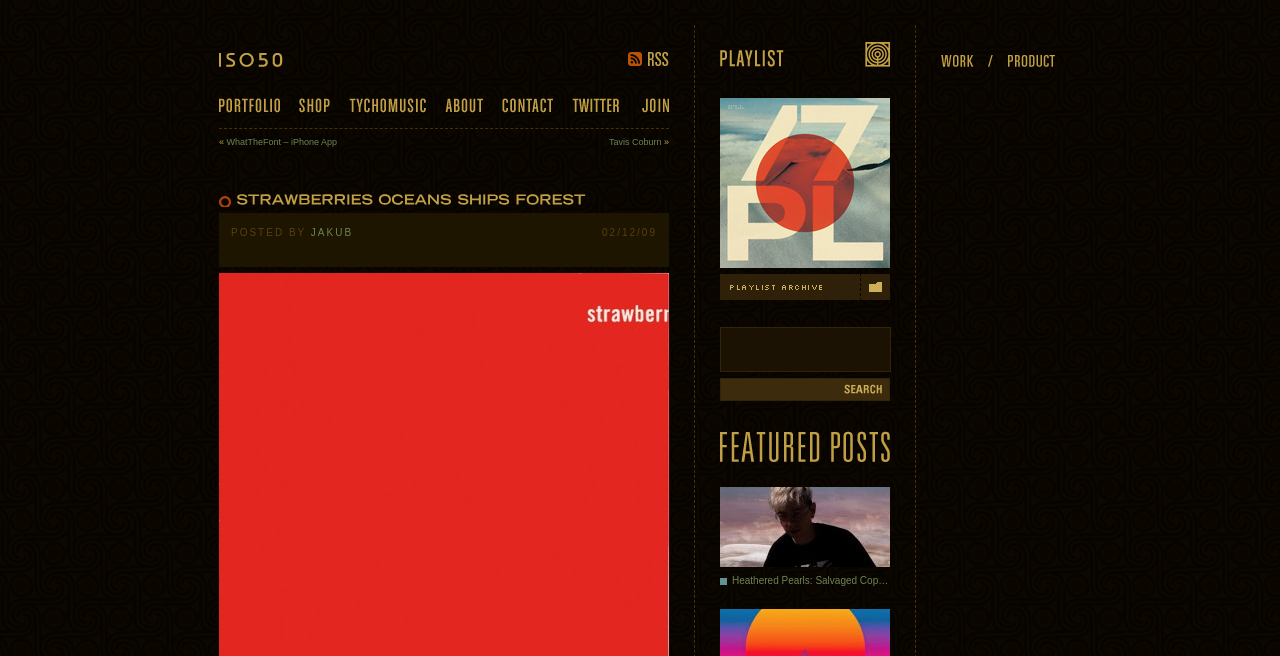Can you find the bounding box coordinates of the area I should click to execute the following instruction: "Search for something"?

None